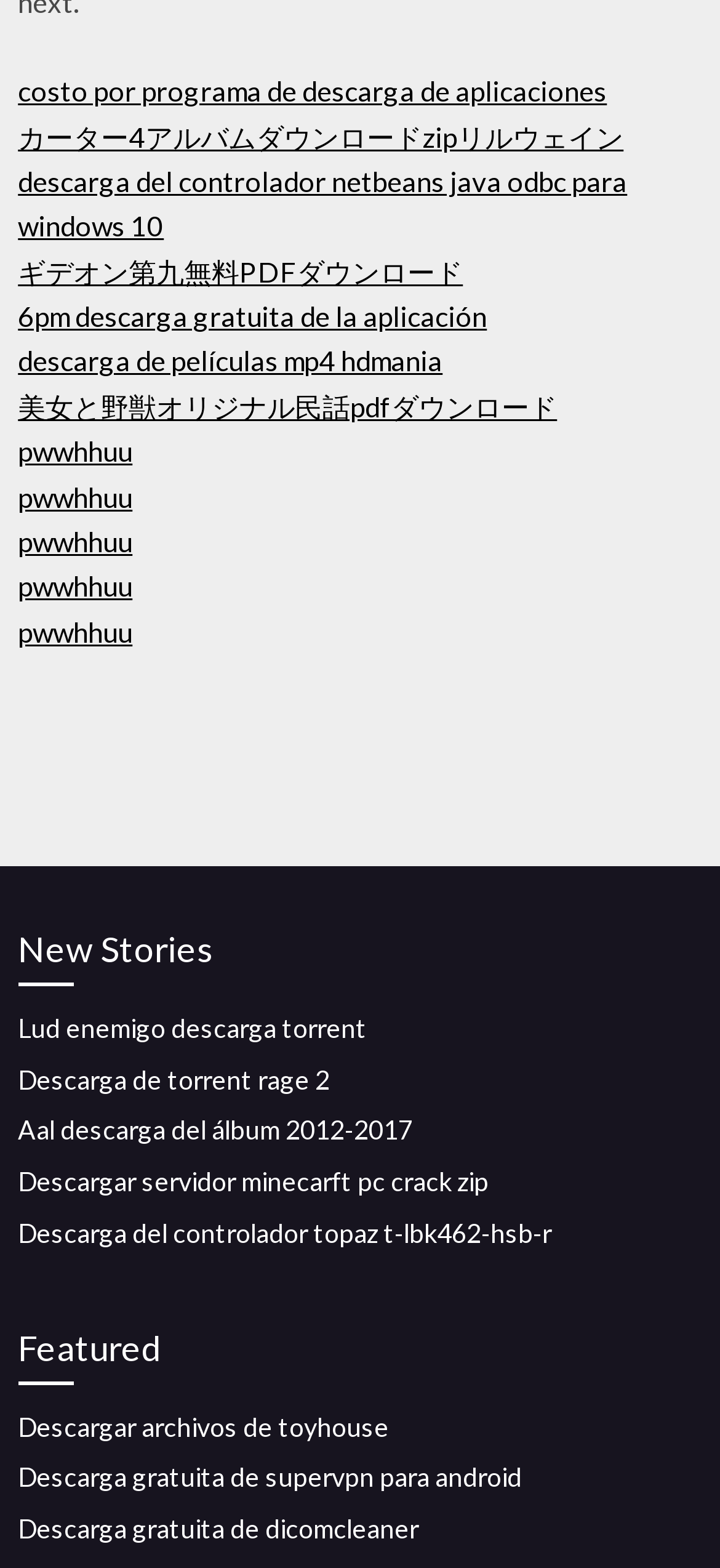Predict the bounding box coordinates of the area that should be clicked to accomplish the following instruction: "download Descargar archivos de toyhouse". The bounding box coordinates should consist of four float numbers between 0 and 1, i.e., [left, top, right, bottom].

[0.025, 0.899, 0.54, 0.919]